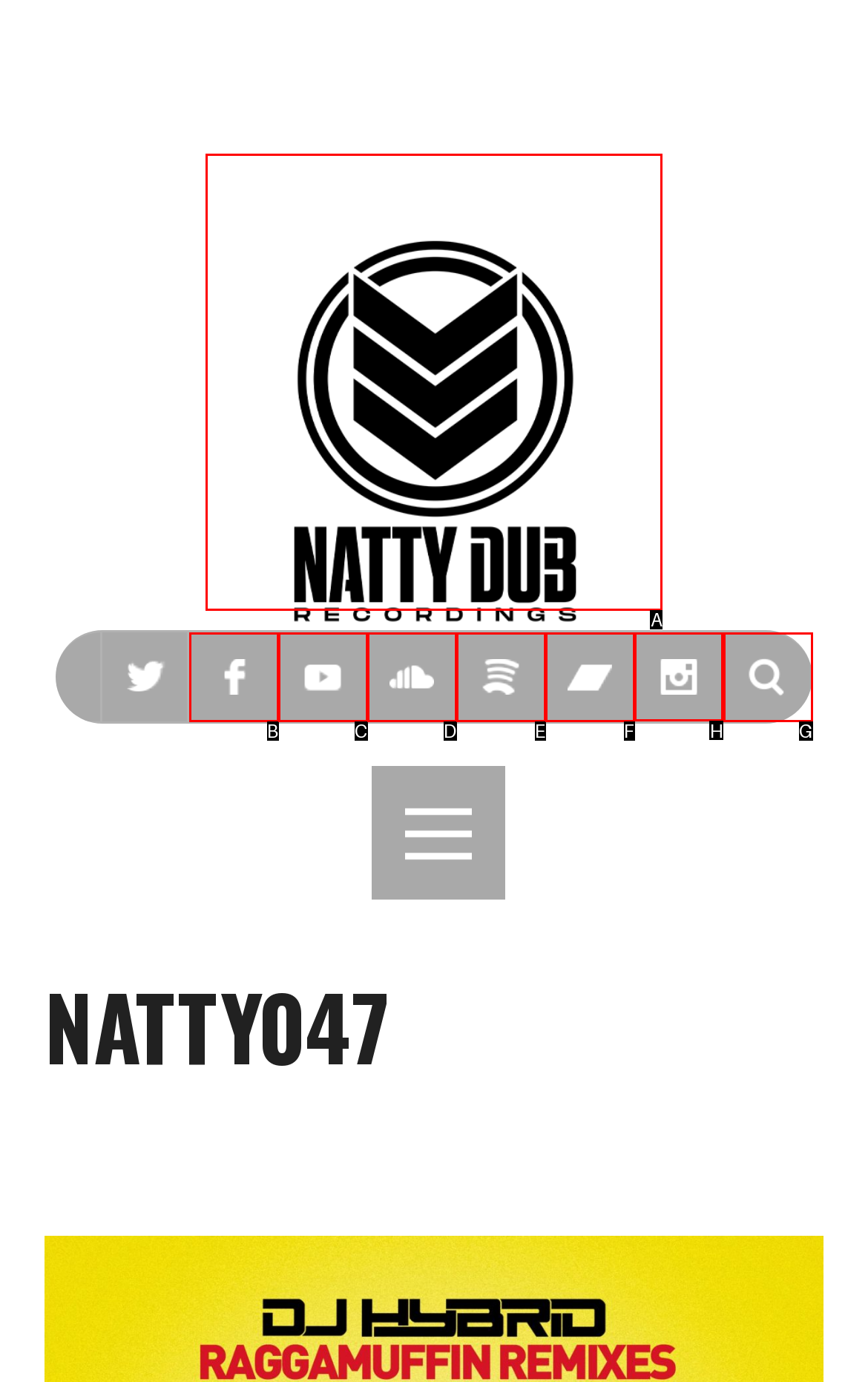What option should I click on to execute the task: contact us? Give the letter from the available choices.

None